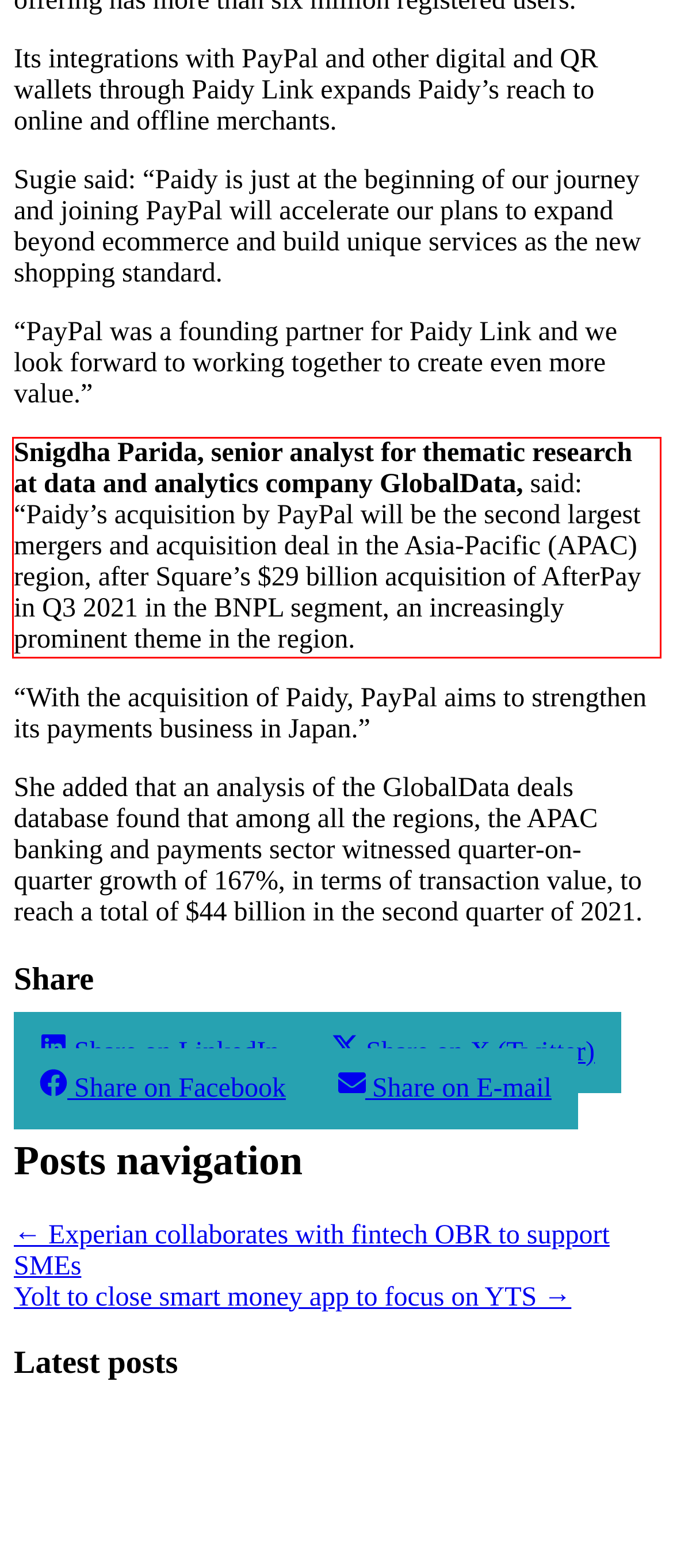You have a screenshot of a webpage with a UI element highlighted by a red bounding box. Use OCR to obtain the text within this highlighted area.

Snigdha Parida, senior analyst for thematic research at data and analytics company GlobalData, said: “Paidy’s acquisition by PayPal will be the second largest mergers and acquisition deal in the Asia-Pacific (APAC) region, after Square’s $29 billion acquisition of AfterPay in Q3 2021 in the BNPL segment, an increasingly prominent theme in the region.